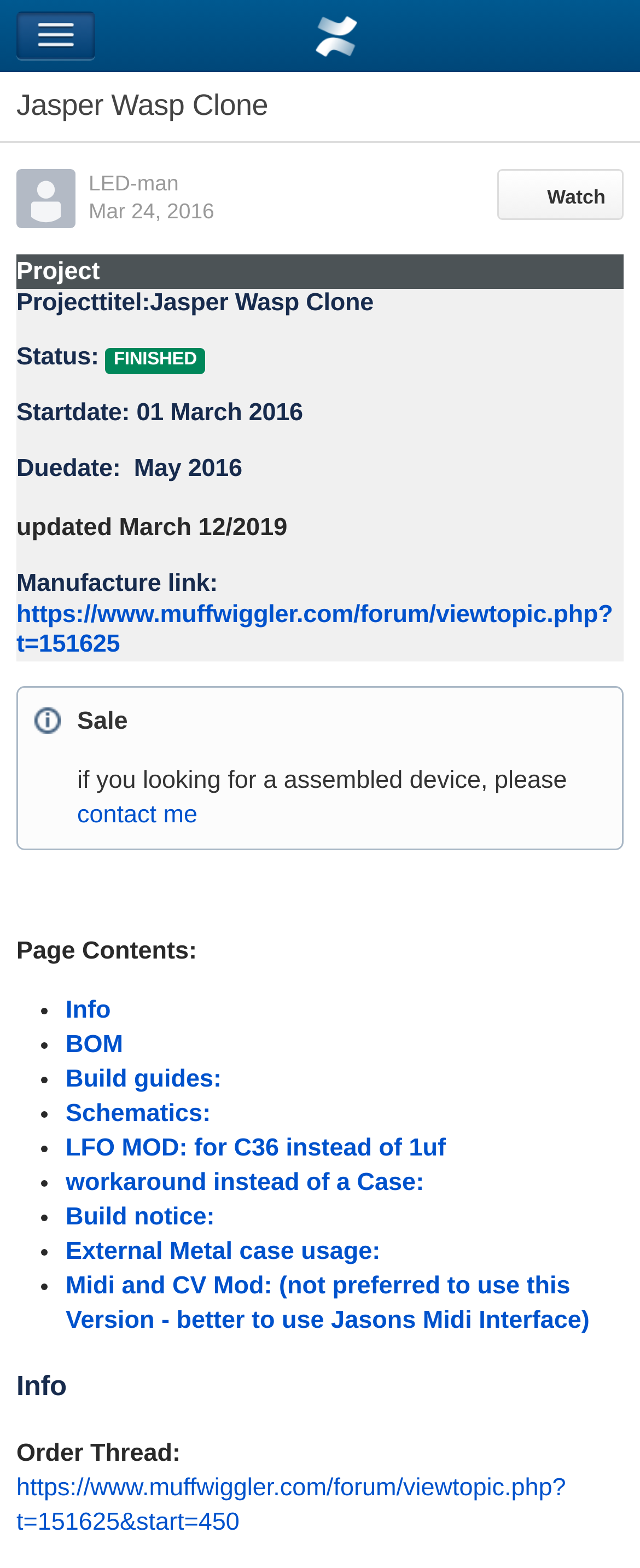Extract the main title from the webpage and generate its text.

Jasper Wasp Clone